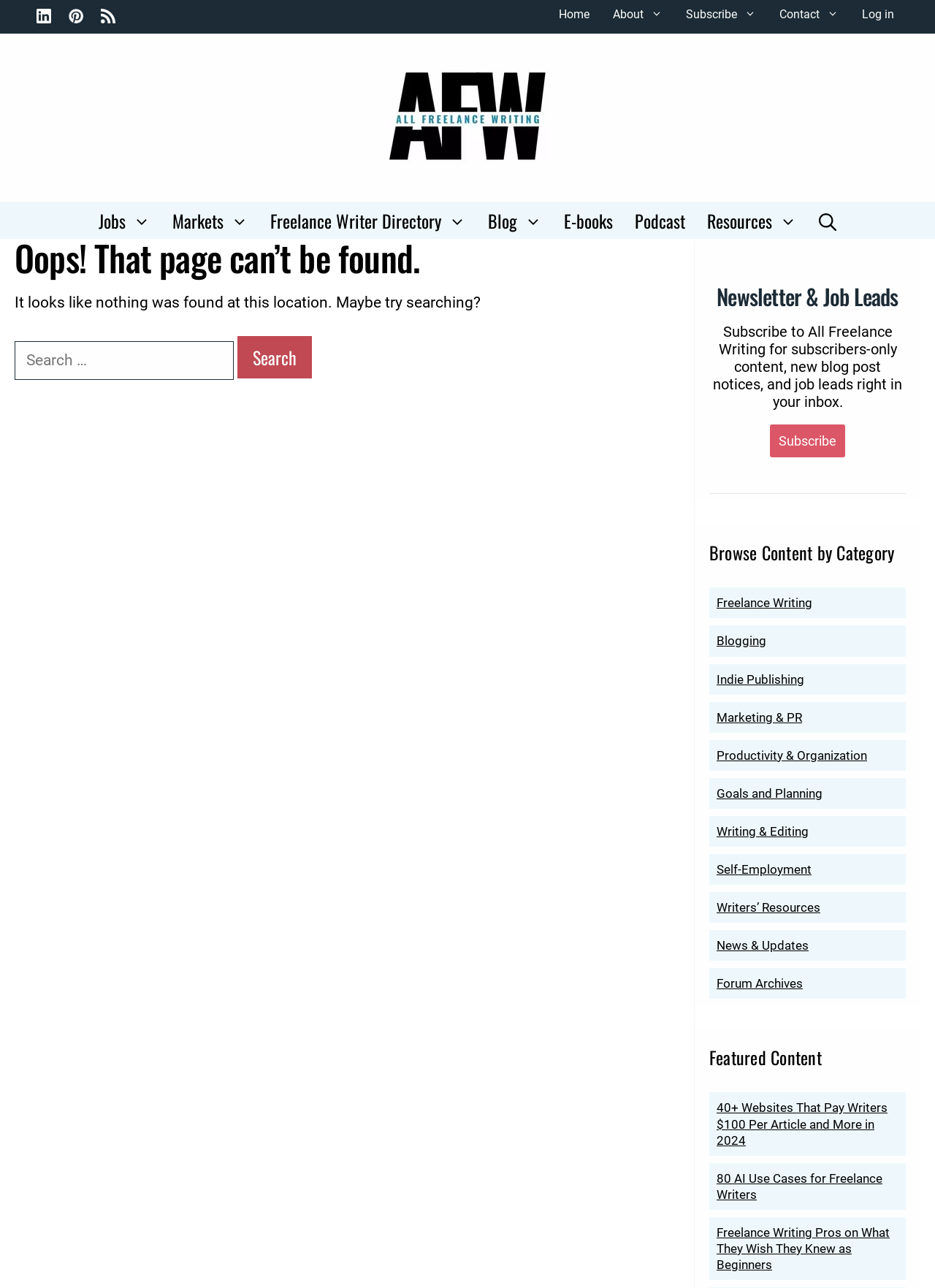How many navigation links are available?
Refer to the image and give a detailed answer to the query.

I counted the number of navigation links available in the primary navigation menu, which are Jobs, Markets, Freelance Writer Directory, Blog, E-books, Podcast, Resources, and Open Search Bar.